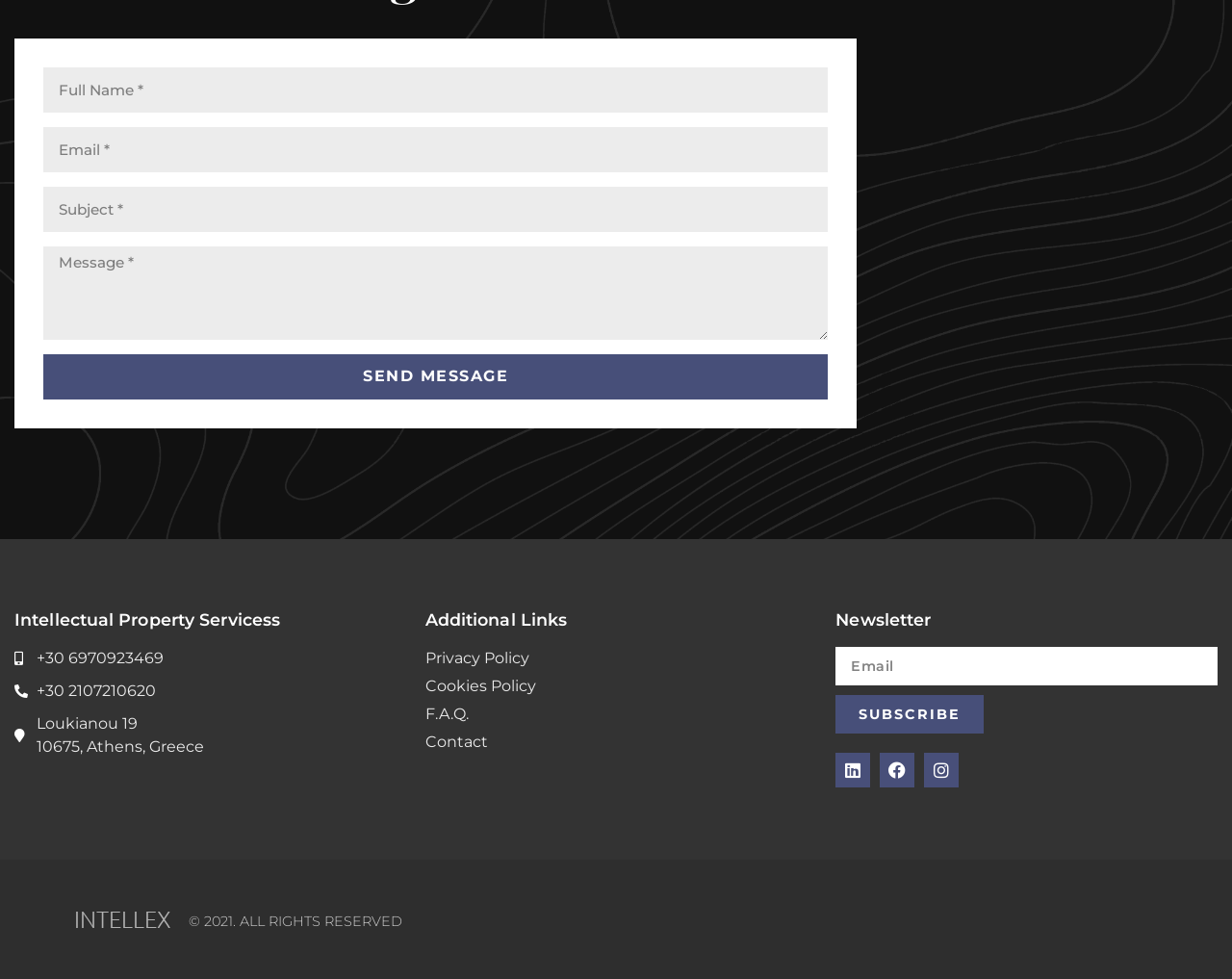Find the bounding box coordinates for the HTML element specified by: "Privacy Policy".

[0.345, 0.661, 0.655, 0.685]